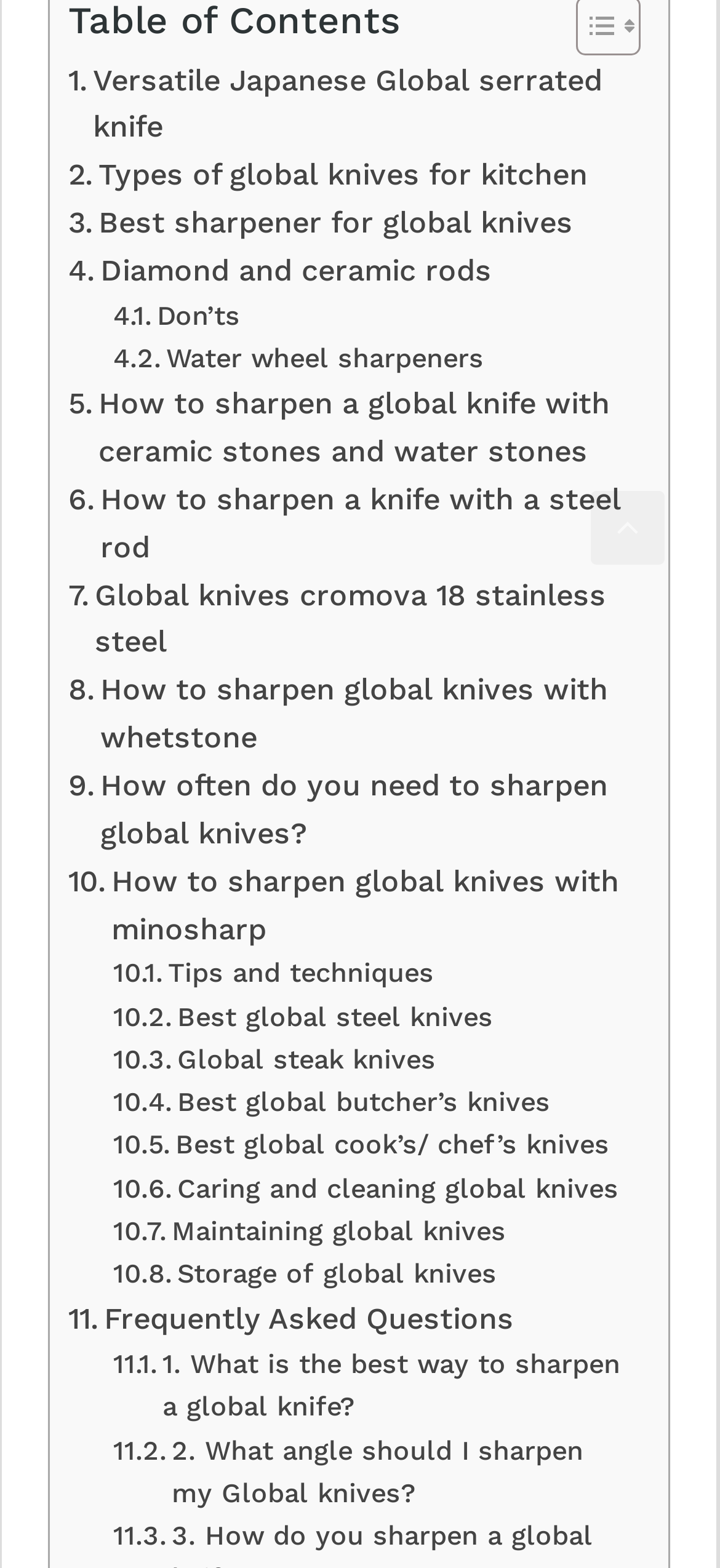Use one word or a short phrase to answer the question provided: 
What is the main topic of this webpage?

Global knives